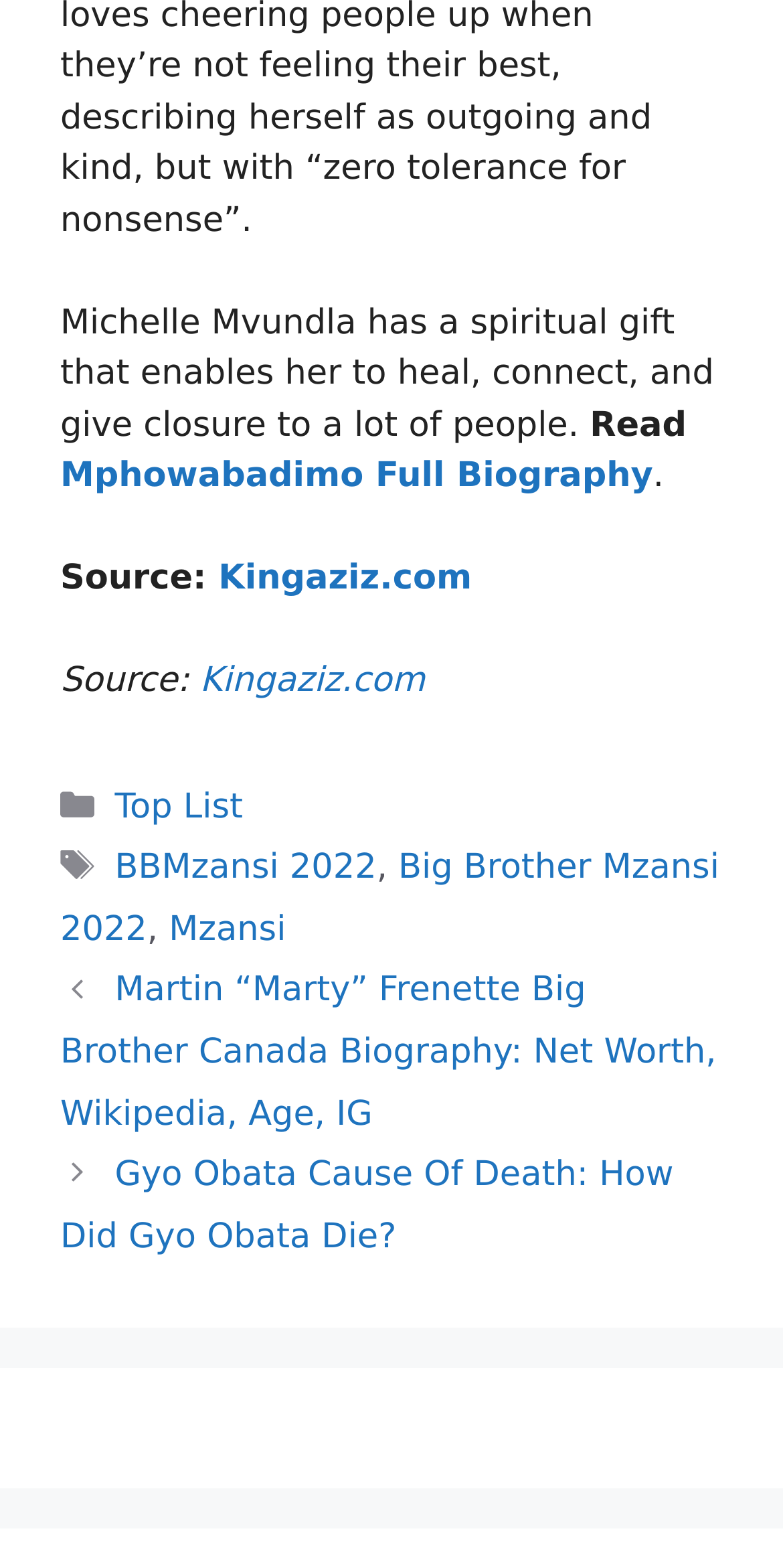Please use the details from the image to answer the following question comprehensively:
What is the name of the person with a spiritual gift?

The answer can be found in the first StaticText element with the text 'Michelle Mvundla has a spiritual gift that enables her to heal, connect, and give closure to a lot of people.'